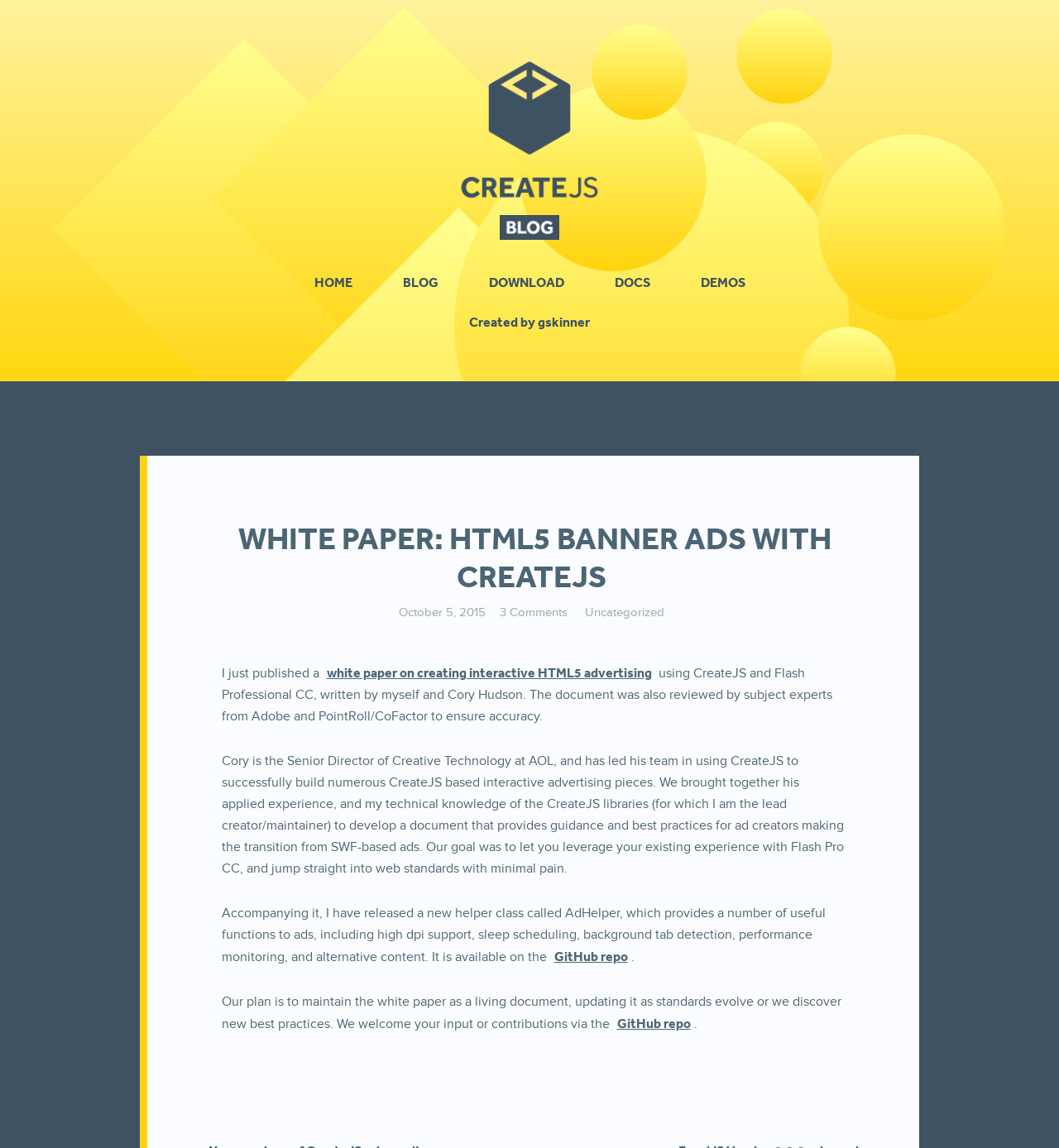Please mark the bounding box coordinates of the area that should be clicked to carry out the instruction: "Go to the blog homepage".

[0.377, 0.233, 0.417, 0.258]